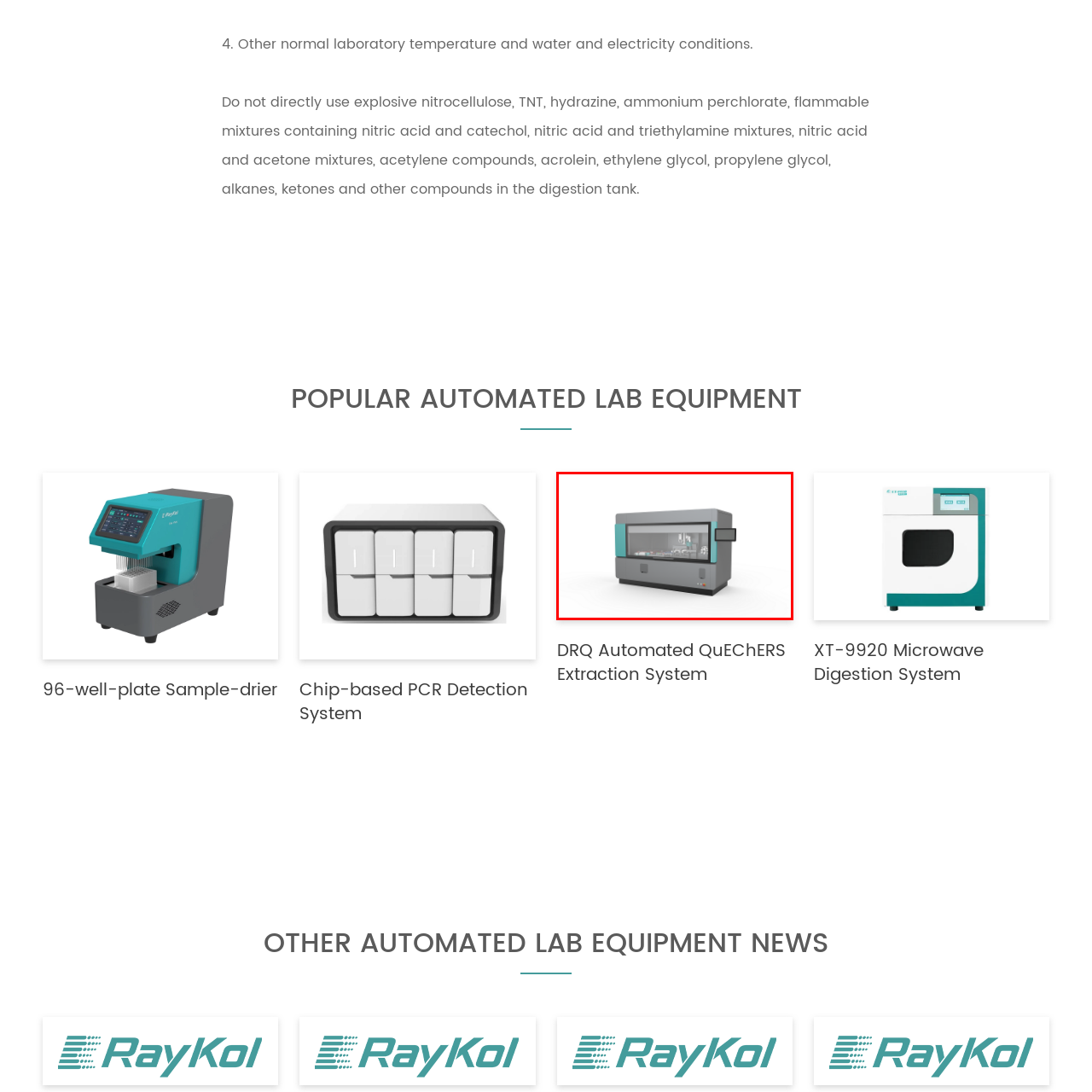Is the extraction procedure automated?
Focus on the section of the image encased in the red bounding box and provide a detailed answer based on the visual details you find.

The caption highlights the system's advanced technology and automated processes, which suggests that the extraction procedure is automated. This is further supported by the system's name, which includes the term 'Automated QuEChERS Extraction System'.